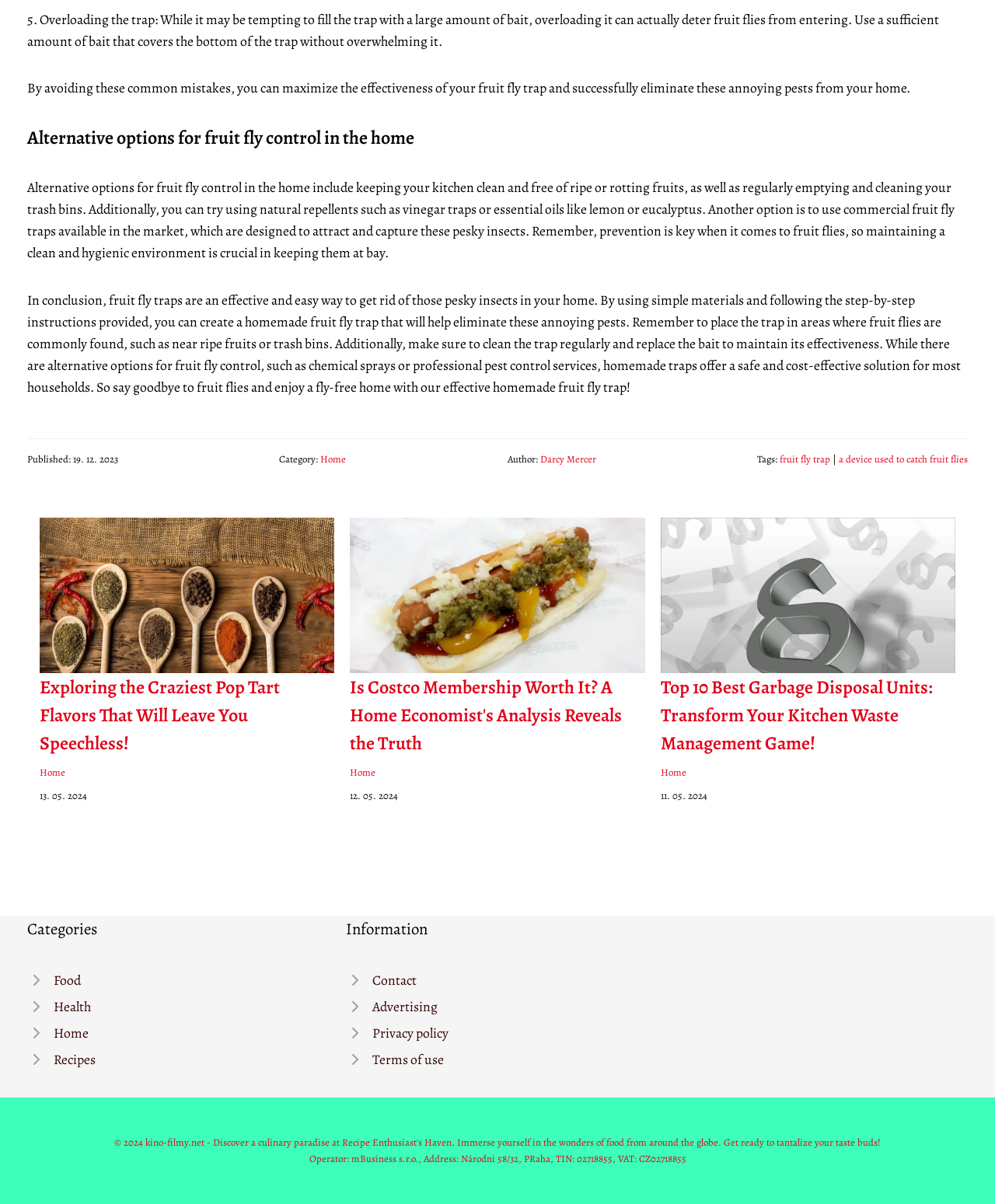What is the address of the operator of the website?
Give a single word or phrase answer based on the content of the image.

Národni 58/32, PRaha